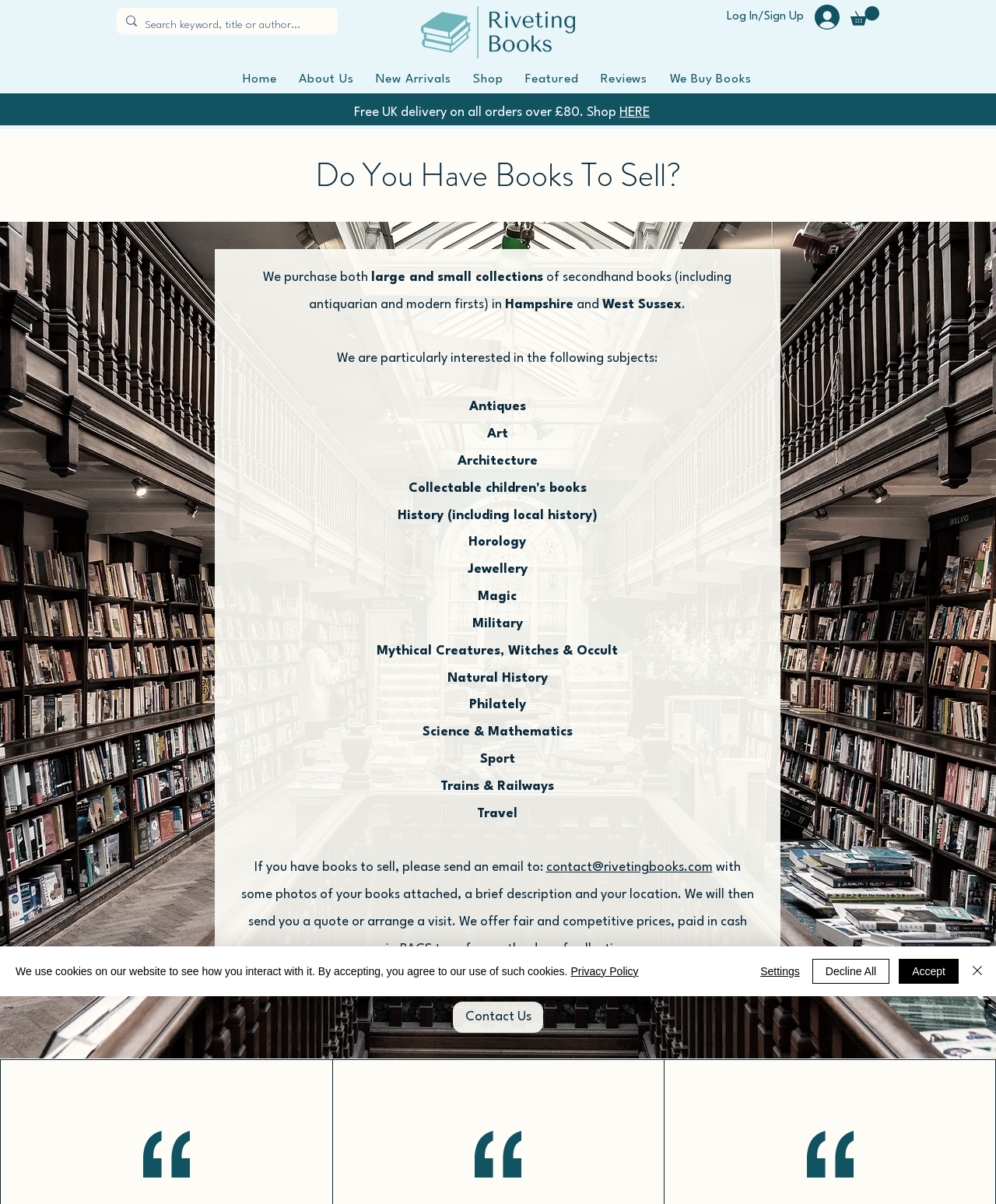What types of books are Riveting Books particularly interested in?
Please give a detailed and elaborate answer to the question.

The webpage has a section that lists the types of books Riveting Books are particularly interested in, which includes Antiques, Art, Architecture, History, Horology, Jewellery, Magic, Military, Mythical Creatures, Witches & Occult, Natural History, Philately, Science & Mathematics, Sport, Trains & Railways, and Travel.